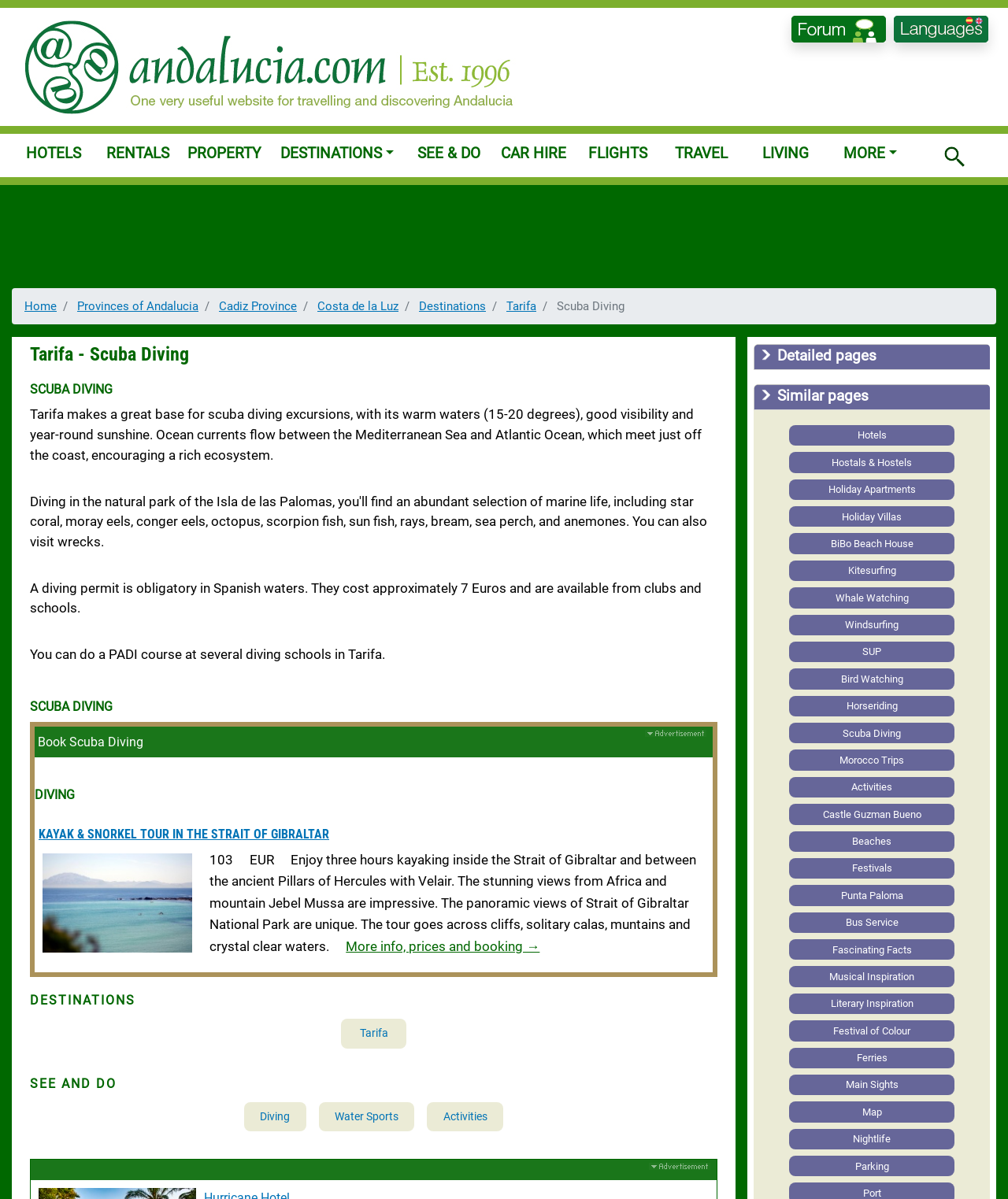What is the name of the tour that includes kayaking and snorkeling in the Strait of Gibraltar?
Please give a well-detailed answer to the question.

In the article, there is a section about a tour that includes kayaking and snorkeling in the Strait of Gibraltar, and the name of the tour is 'KAYAK & SNORKEL TOUR IN THE STRAIT OF GIBRALTAR'.